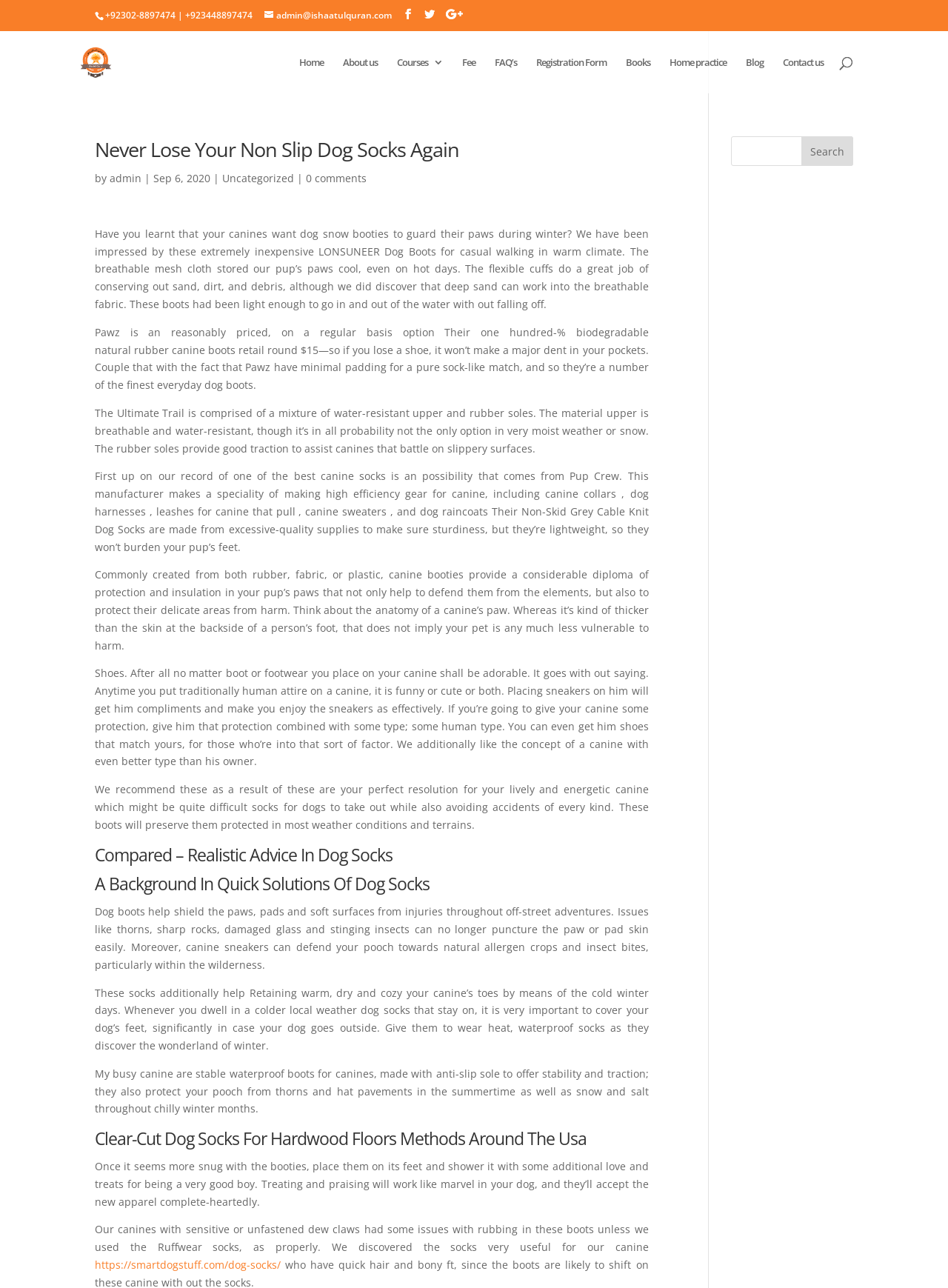Locate the bounding box coordinates of the item that should be clicked to fulfill the instruction: "Click on admin".

[0.116, 0.133, 0.149, 0.144]